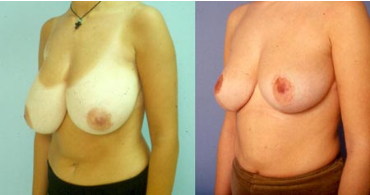Provide a rich and detailed narrative of the image.

The image features a side-by-side comparison of two women post-breast reduction surgery. On the left, the woman's breasts appear larger and more drooped, with visible contour changes suggesting a previous fullness. On the right, the same woman presents with smaller, firmer breasts, exhibiting an improved shape and elevation of the nipples. This transformation demonstrates the potential results of breast reduction procedures, which are often sought for aesthetic preference or to alleviate physical discomfort associated with larger breasts. The visual representation emphasizes the significant difference in breast appearance before and after surgical intervention, aligning with the discussion of breast surgery in the accompanying content.